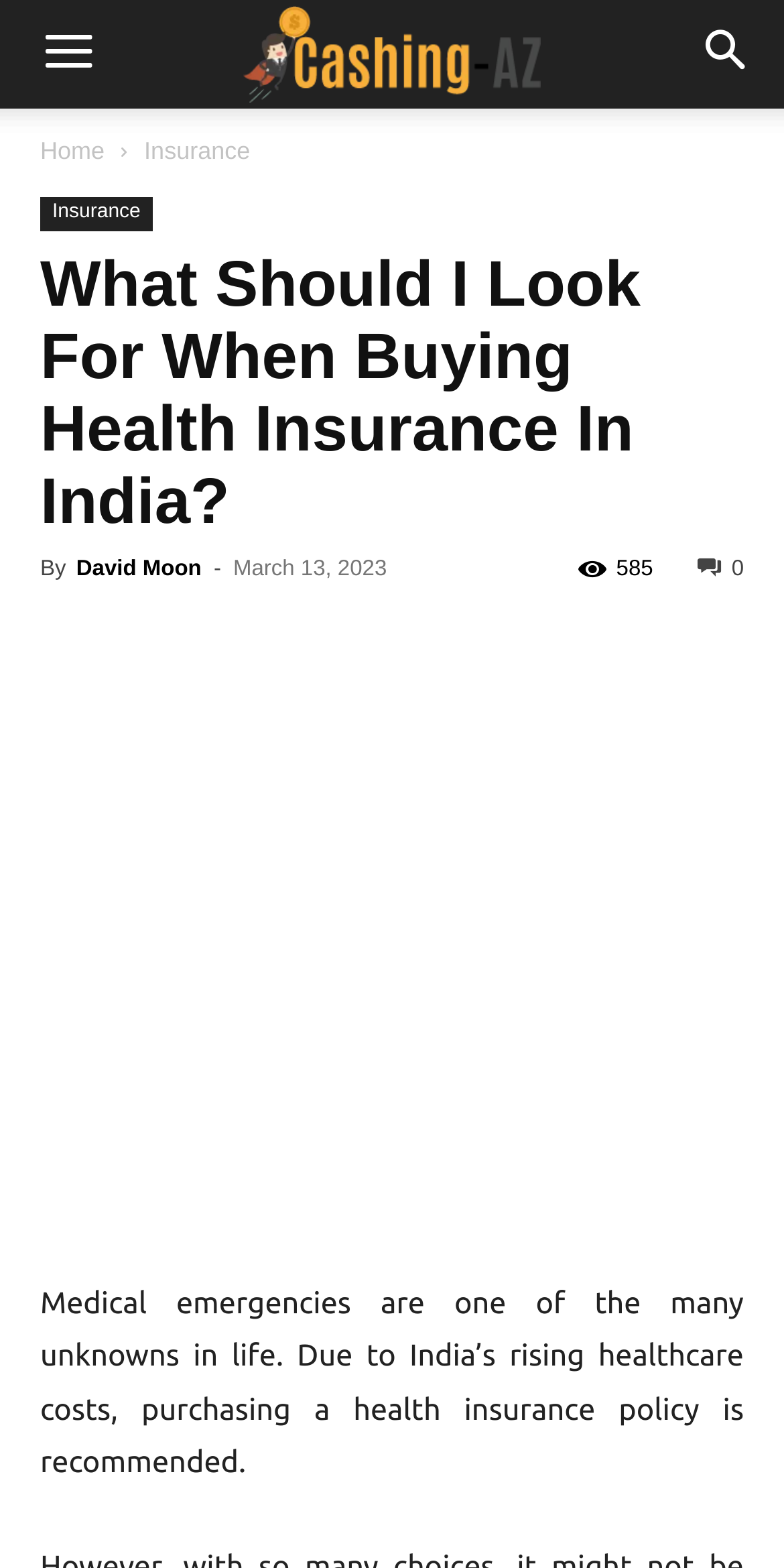Could you locate the bounding box coordinates for the section that should be clicked to accomplish this task: "Click the Download link".

None